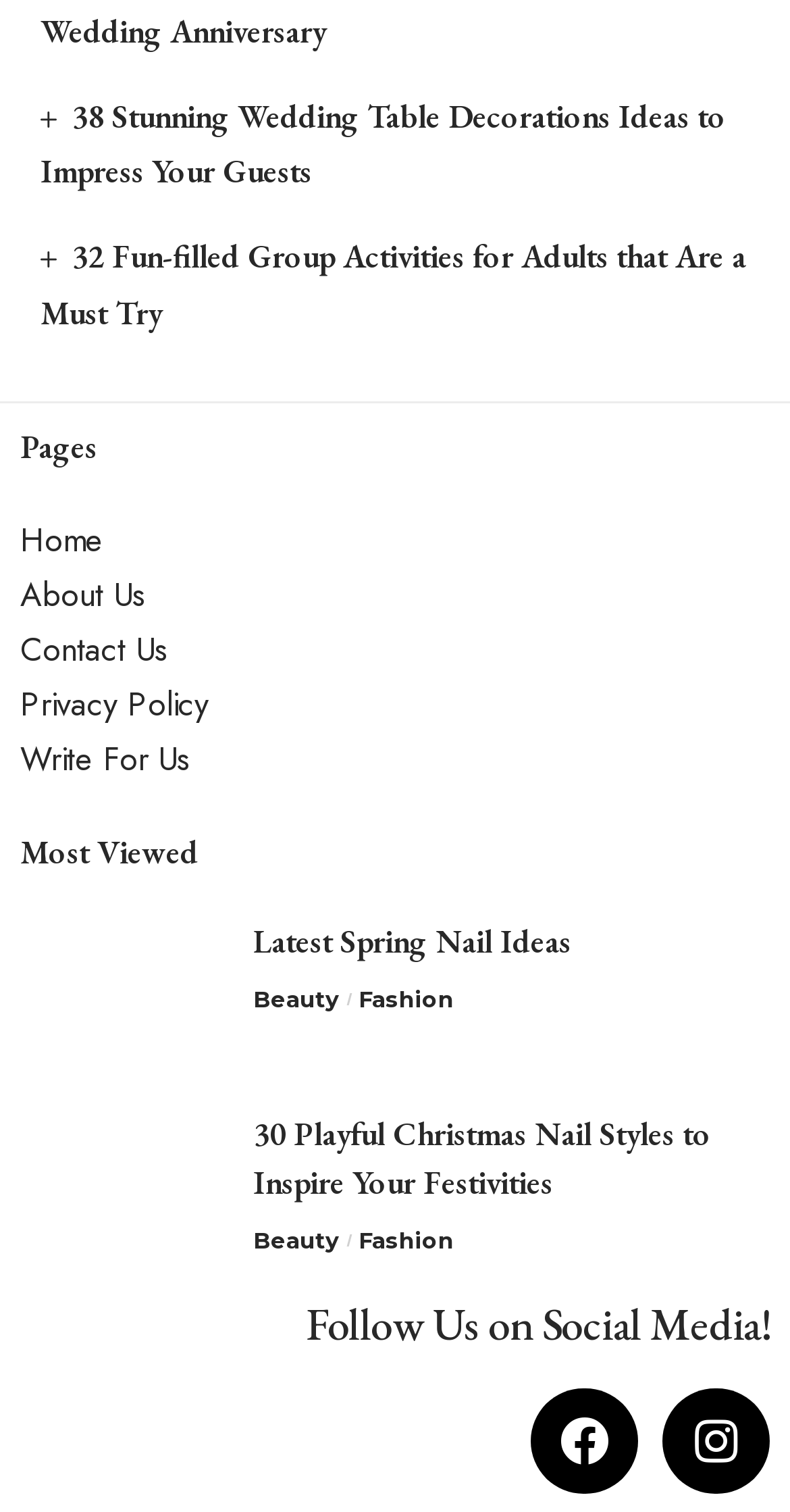Please locate the bounding box coordinates of the element that should be clicked to complete the given instruction: "Read the 'Latest Spring Nail Ideas' article".

[0.321, 0.608, 0.723, 0.636]